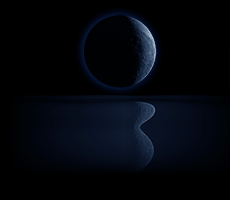Give a concise answer using only one word or phrase for this question:
What is the shape of the reflection in the water?

Mimics the shape of the moon